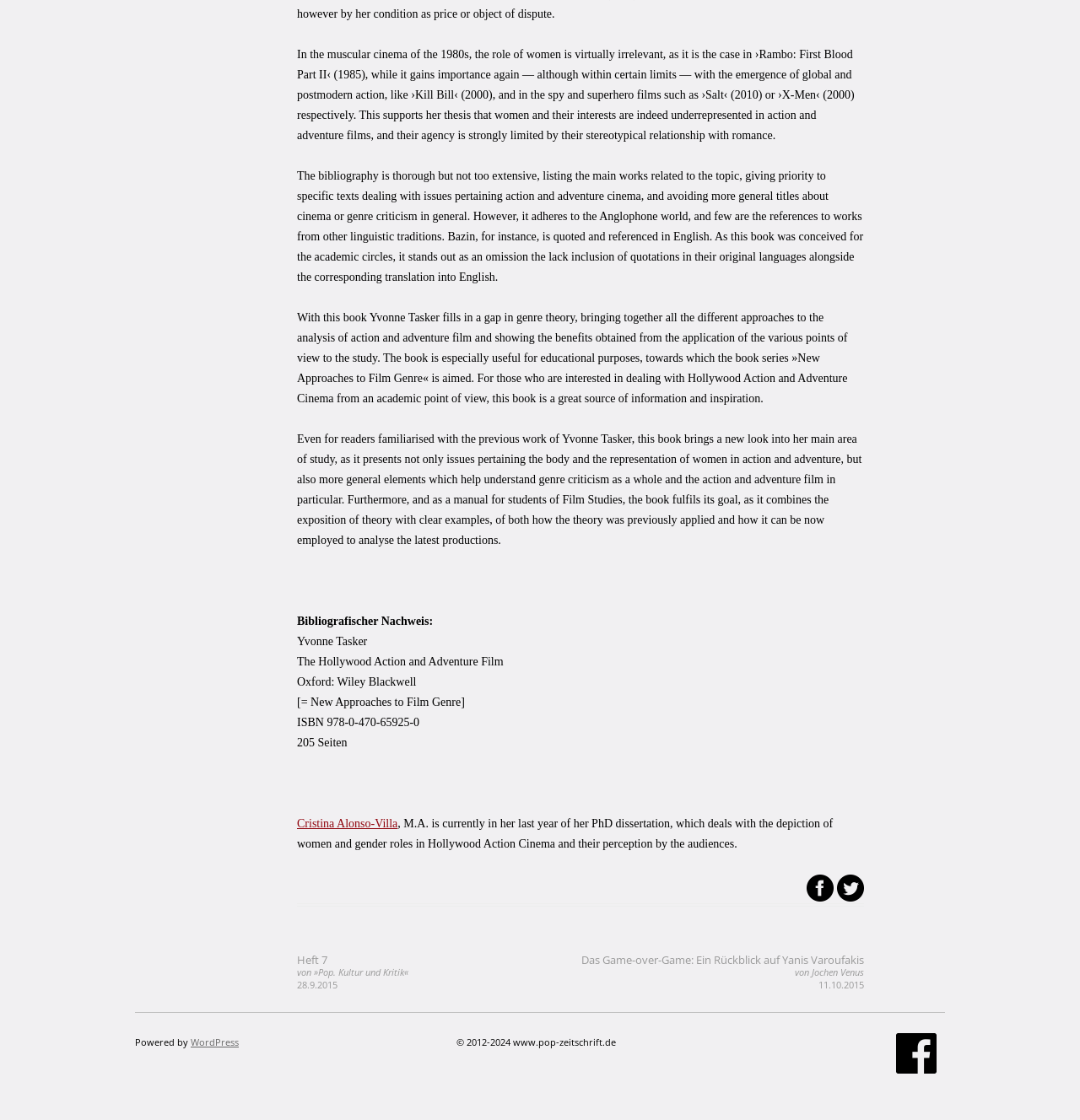Who is the reviewer of the book?
Refer to the screenshot and respond with a concise word or phrase.

Cristina Alonso-Villa